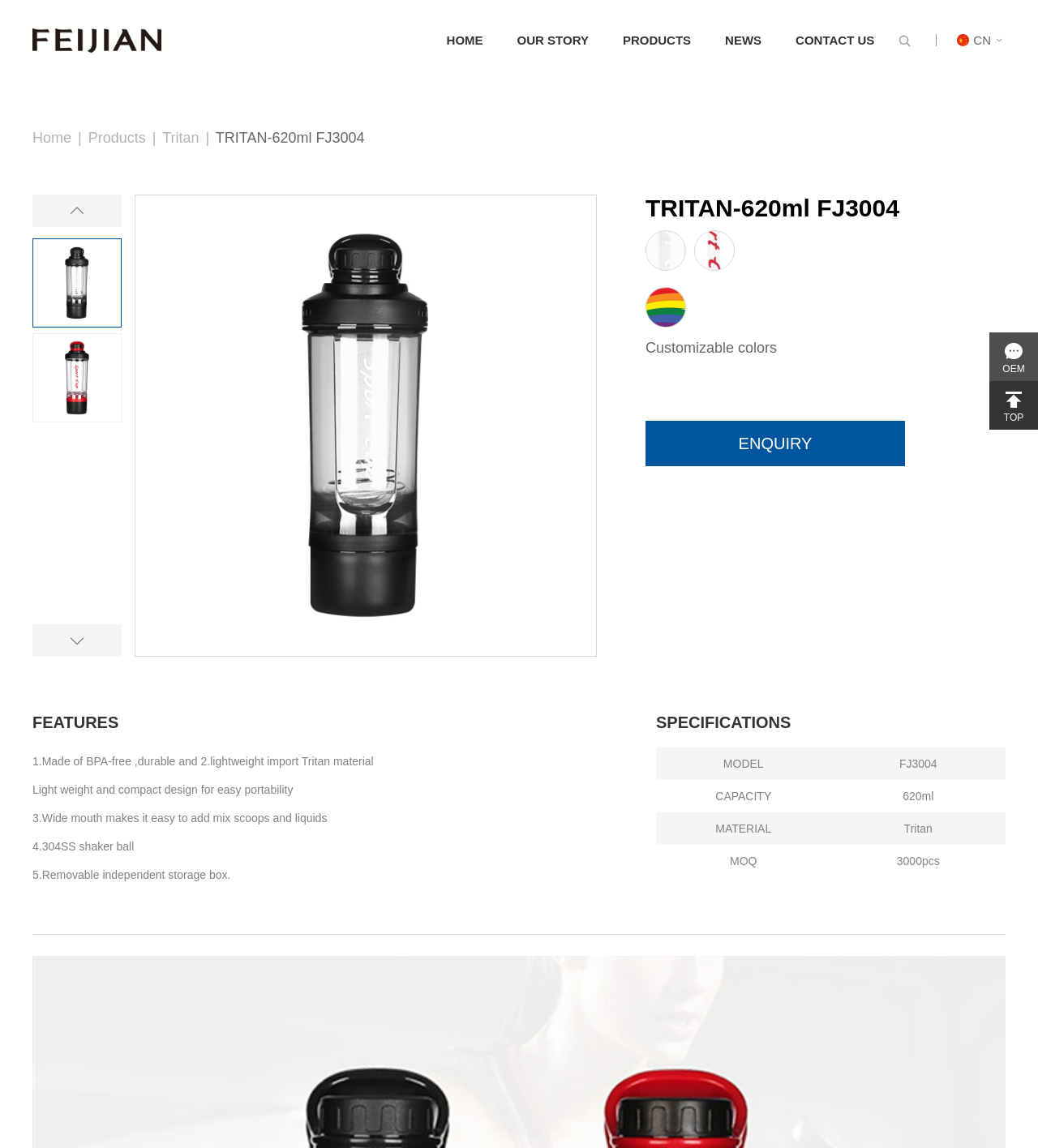How many pieces are required for the minimum order quantity?
Look at the image and respond to the question as thoroughly as possible.

I found the minimum order quantity by looking at the specifications table, where it lists 'MOQ' as '3000pcs'.